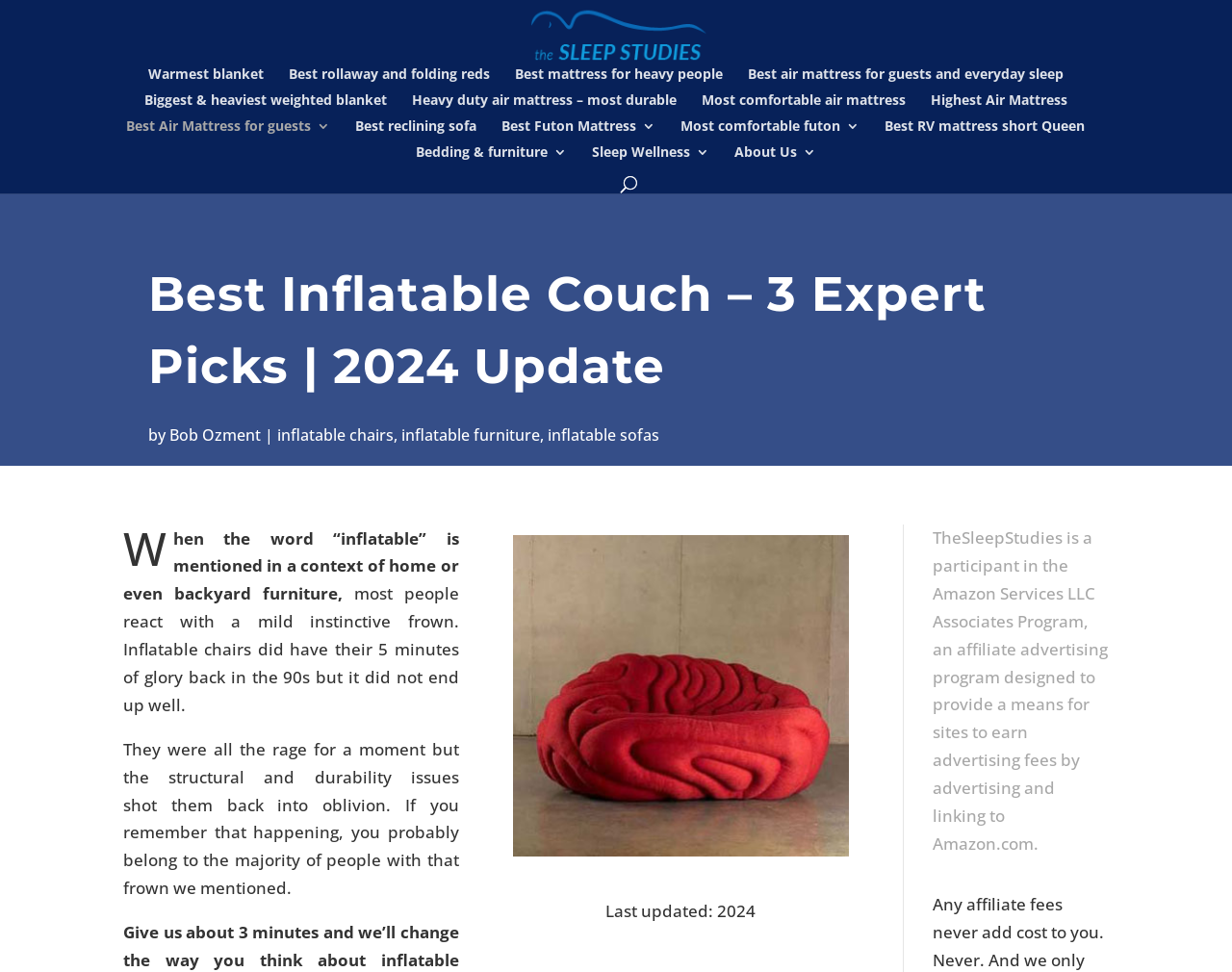Based on the image, please respond to the question with as much detail as possible:
What is the topic of the image?

I identified the answer by looking at the image element with bounding box coordinates [0.416, 0.55, 0.689, 0.882]. The image is likely related to the topic of modern inflatable chairs, as it is located within the article discussing inflatable furniture.